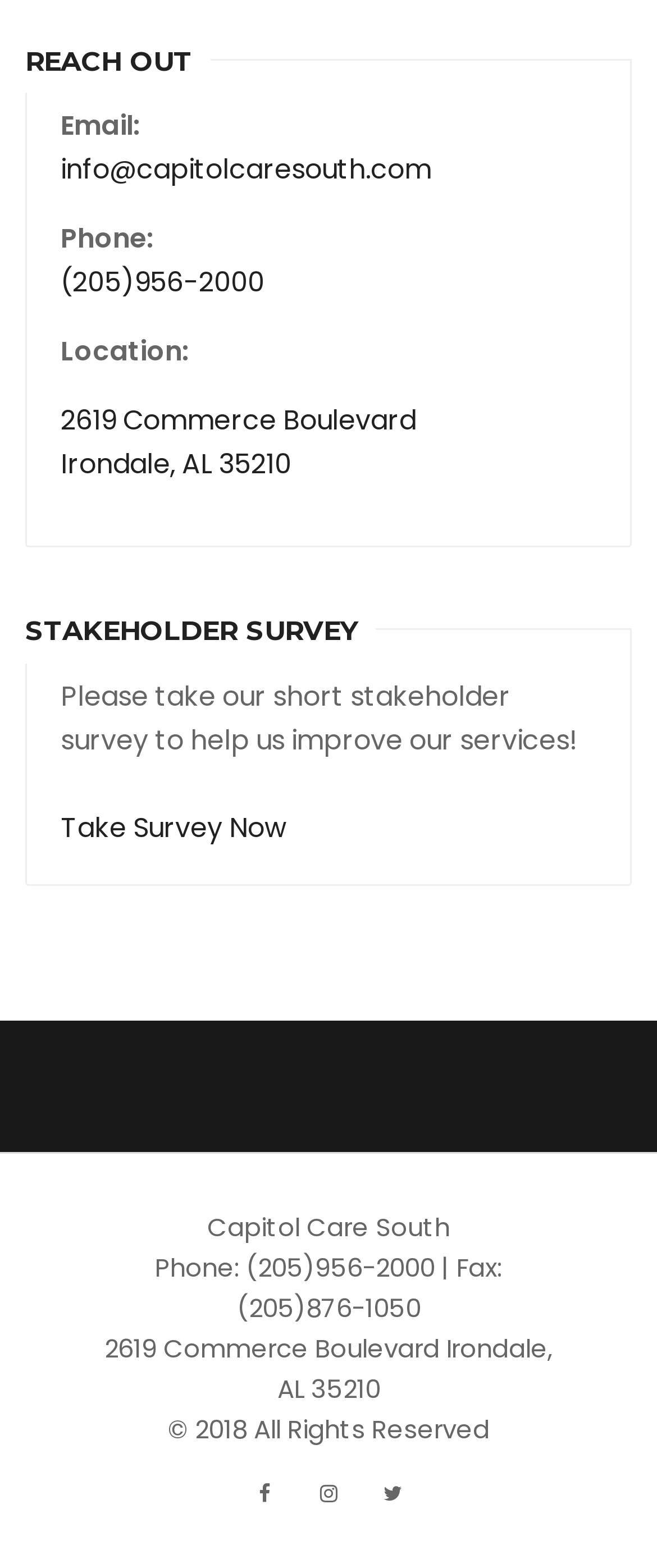Please provide a comprehensive response to the question based on the details in the image: What is the location of Capitol Care South?

I found the location by looking at the 'Location:' label and the corresponding link '2619 Commerce Boulevard Irondale, AL 35210' which is located below the 'REACH OUT' heading.